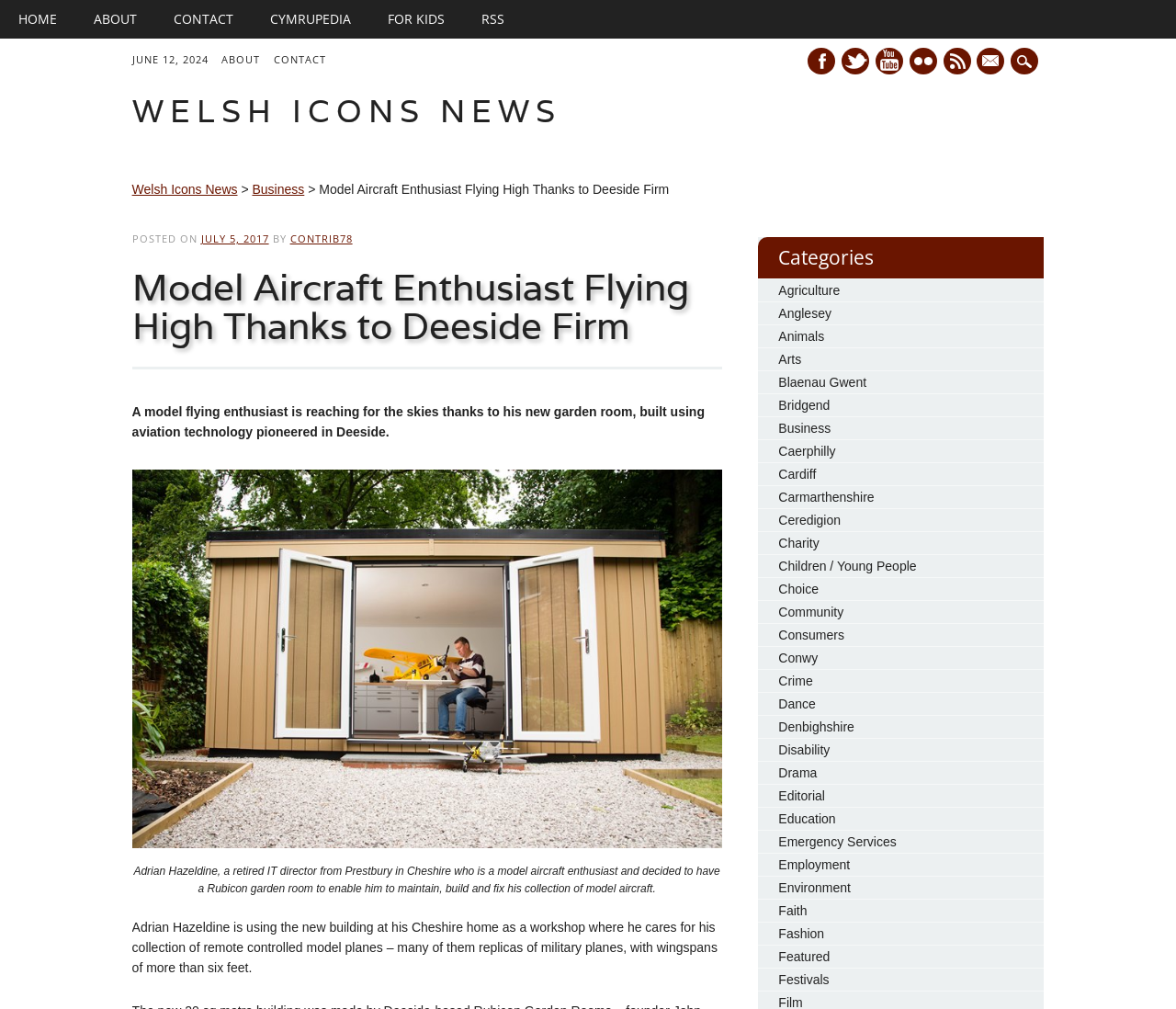Using the given element description, provide the bounding box coordinates (top-left x, top-left y, bottom-right x, bottom-right y) for the corresponding UI element in the screenshot: About

[0.188, 0.052, 0.232, 0.067]